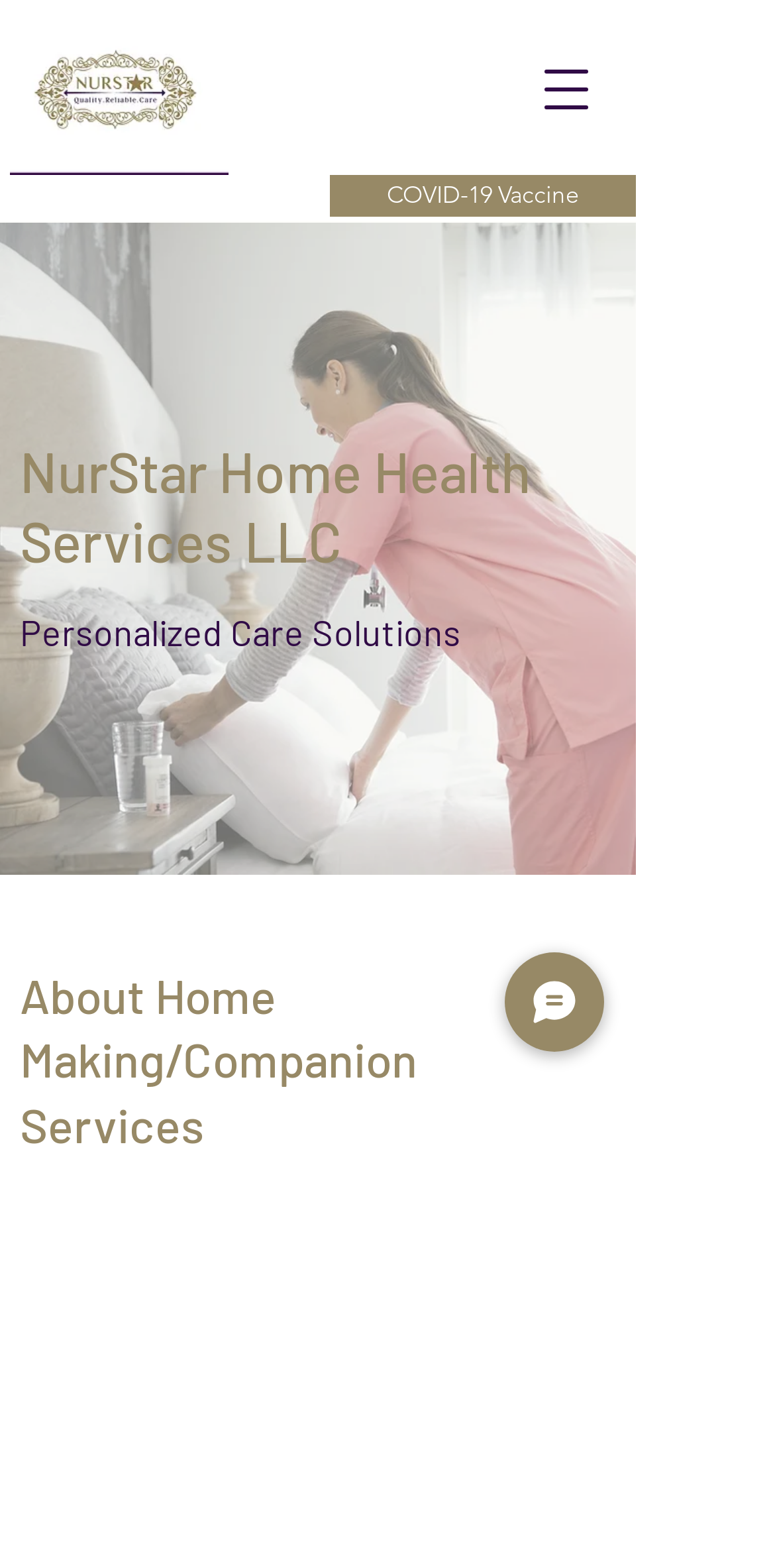Please give a concise answer to this question using a single word or phrase: 
What is the purpose of the button with the text 'Open navigation menu'?

To open navigation menu